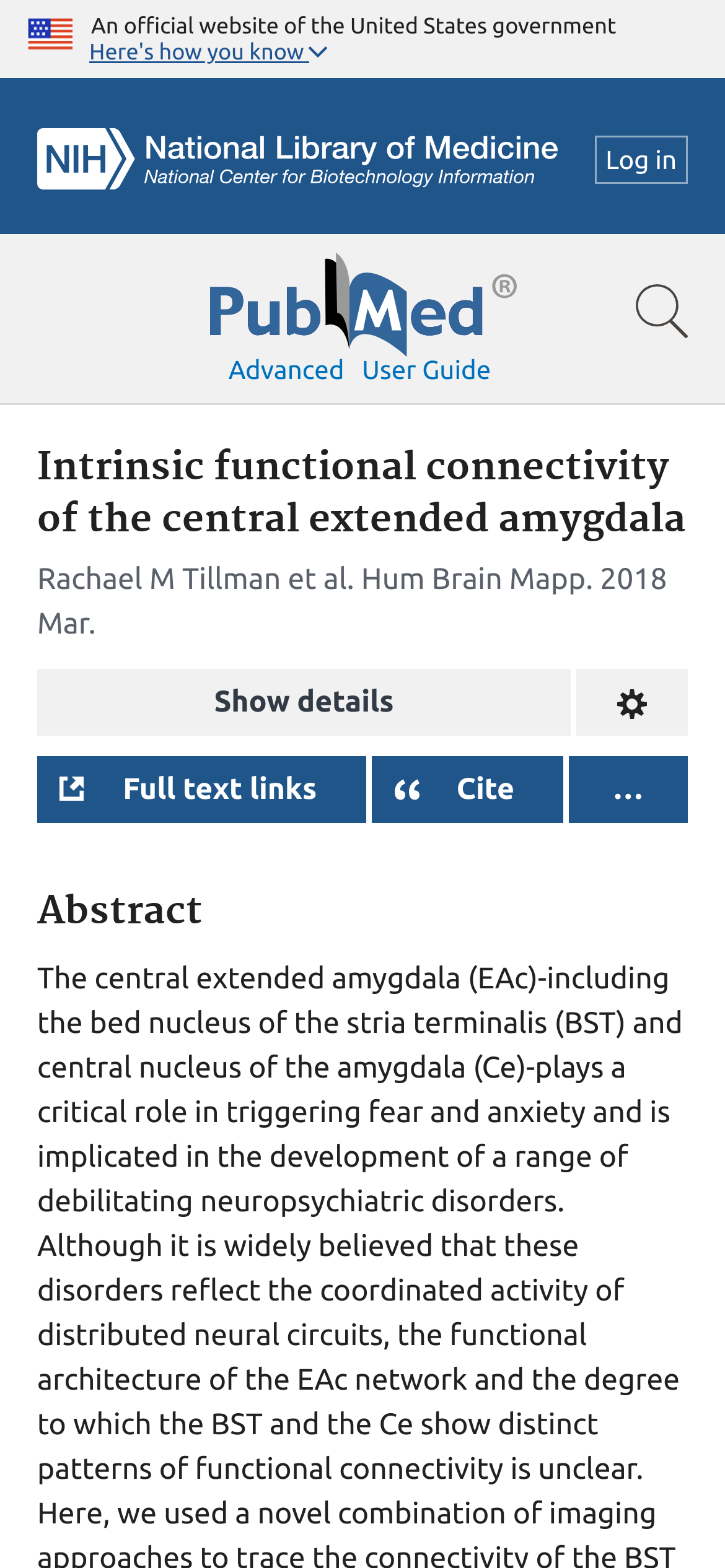Using the information in the image, give a comprehensive answer to the question: 
What is the name of the journal?

The name of the journal is Hum Brain Mapp, which is a static text element with a bounding box of [0.498, 0.359, 0.808, 0.38]. This text element is located below the main heading and is likely the name of the journal where the article was published.